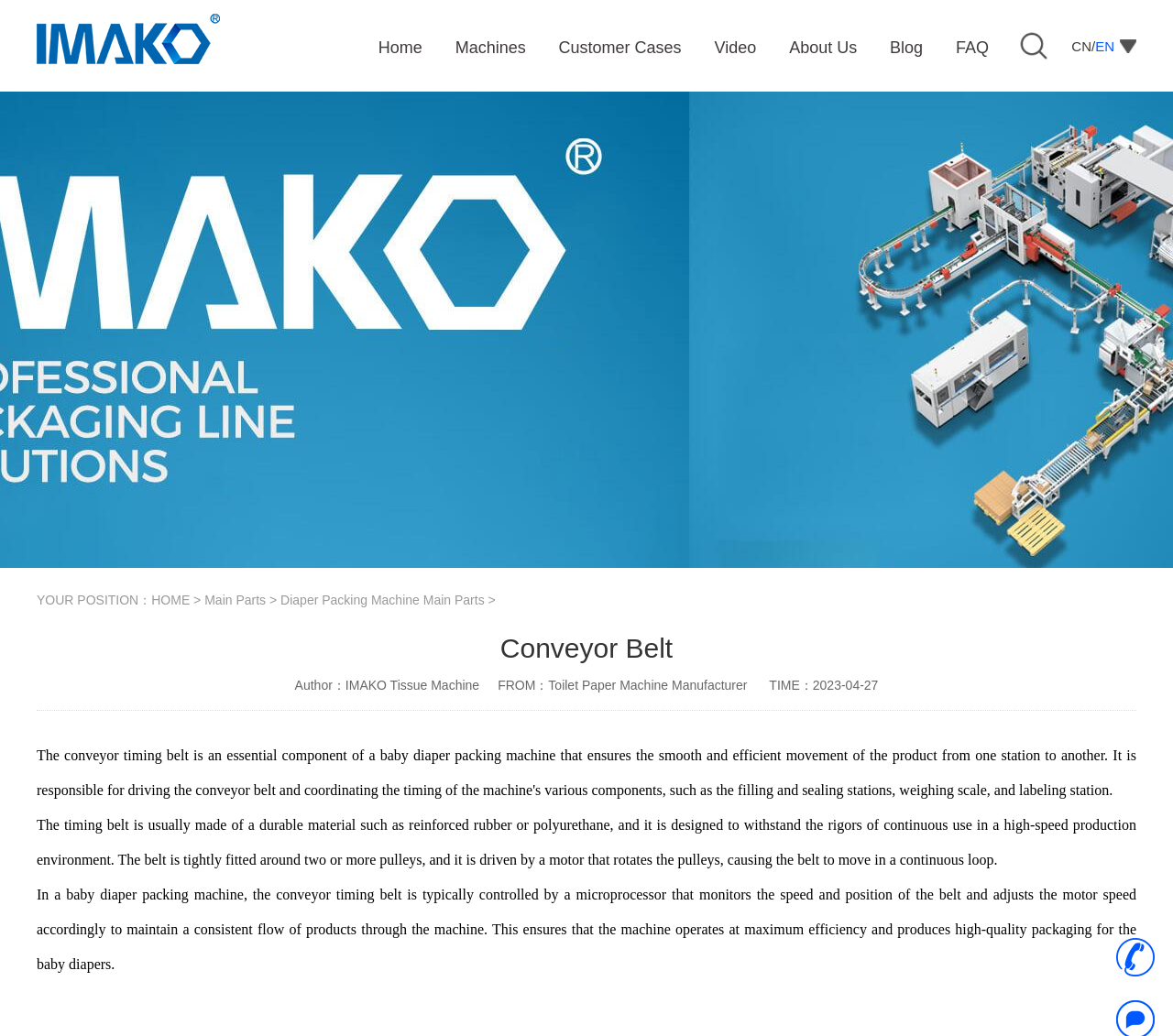What is the author of the webpage content?
Based on the visual details in the image, please answer the question thoroughly.

The webpage credits the author as IMAKO Tissue Machine, which is mentioned in the static text element 'Author：IMAKO Tissue Machine'.